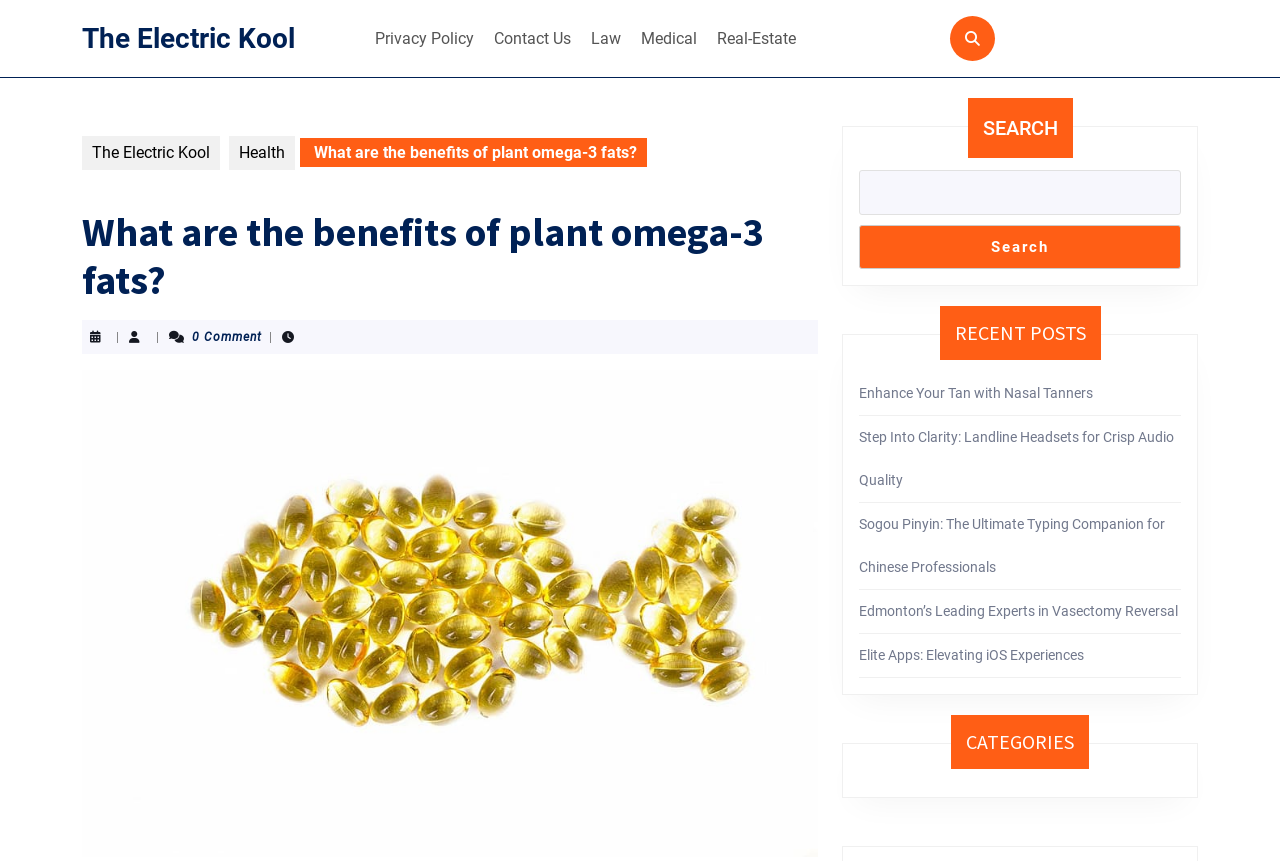What is the purpose of the search box? Based on the image, give a response in one word or a short phrase.

To search the website